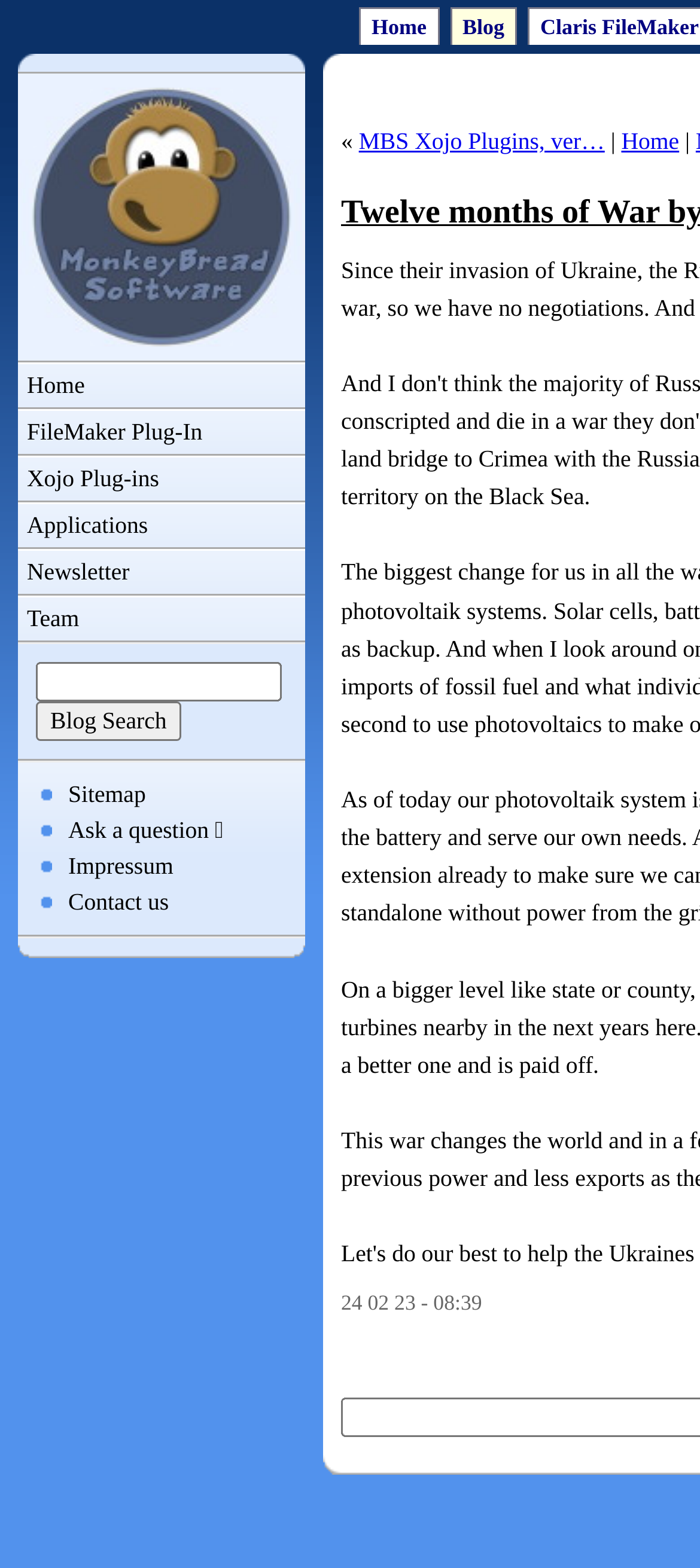Please respond to the question with a concise word or phrase:
How many search boxes are on the page?

1